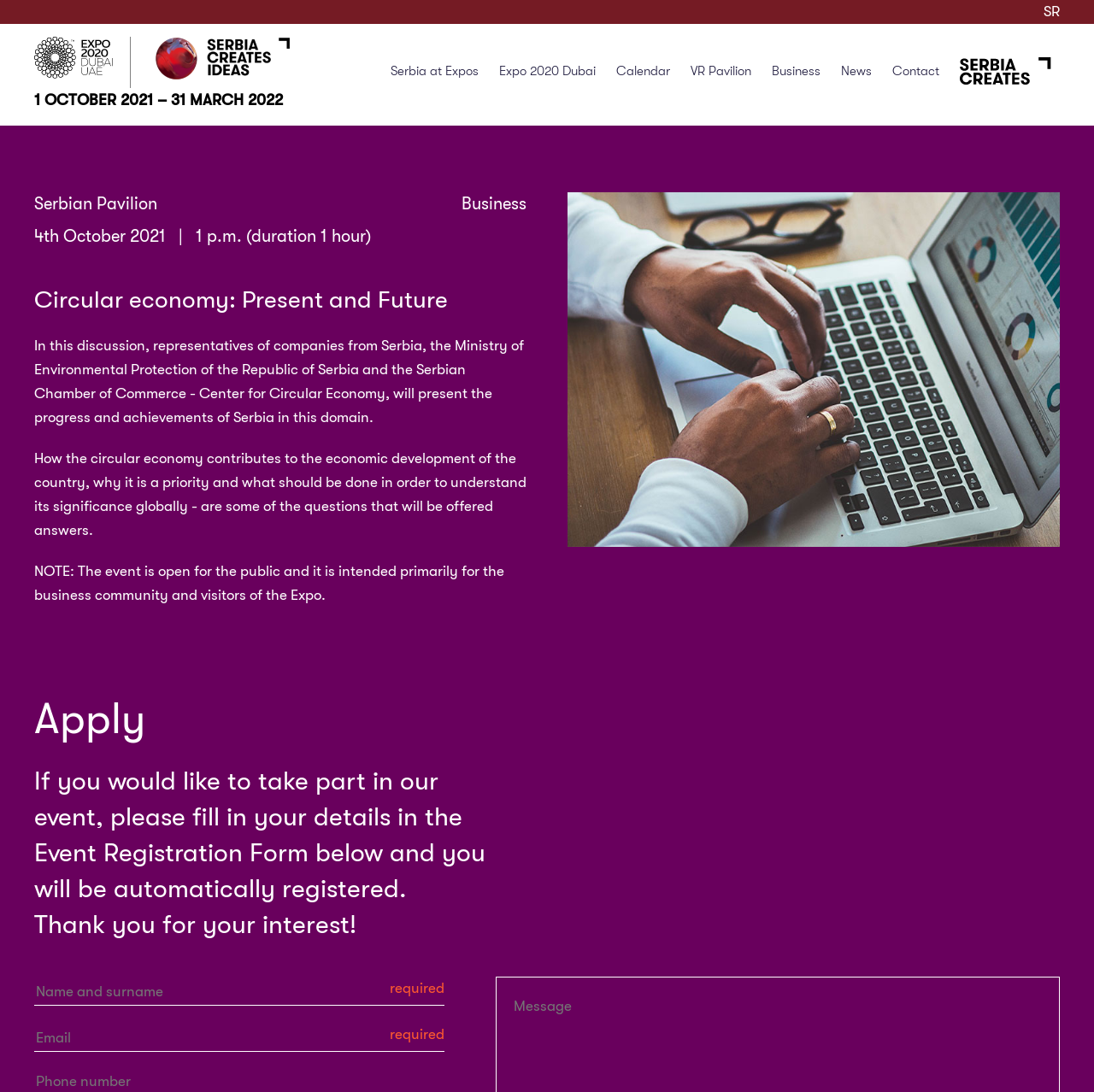What is the purpose of the event registration form?
Kindly give a detailed and elaborate answer to the question.

I found a StaticText element with the text 'If you would like to take part in our event, please fill in your details in the Event Registration Form below and you will be automatically registered.' which suggests that the purpose of the event registration form is to register for the event.